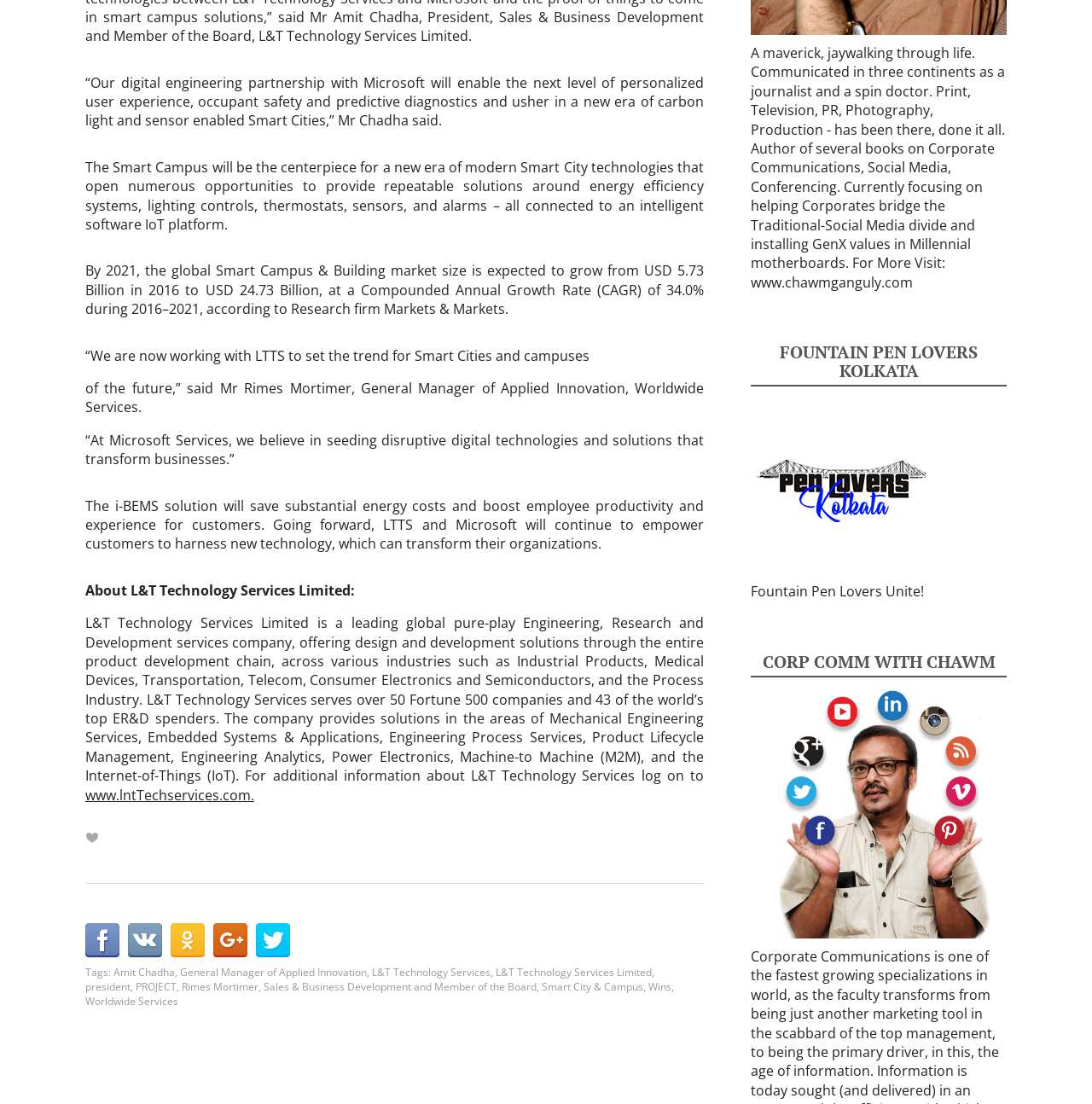Provide the bounding box coordinates of the HTML element described by the text: "title="Share in Google+"". The coordinates should be in the format [left, top, right, bottom] with values between 0 and 1.

[0.195, 0.836, 0.227, 0.867]